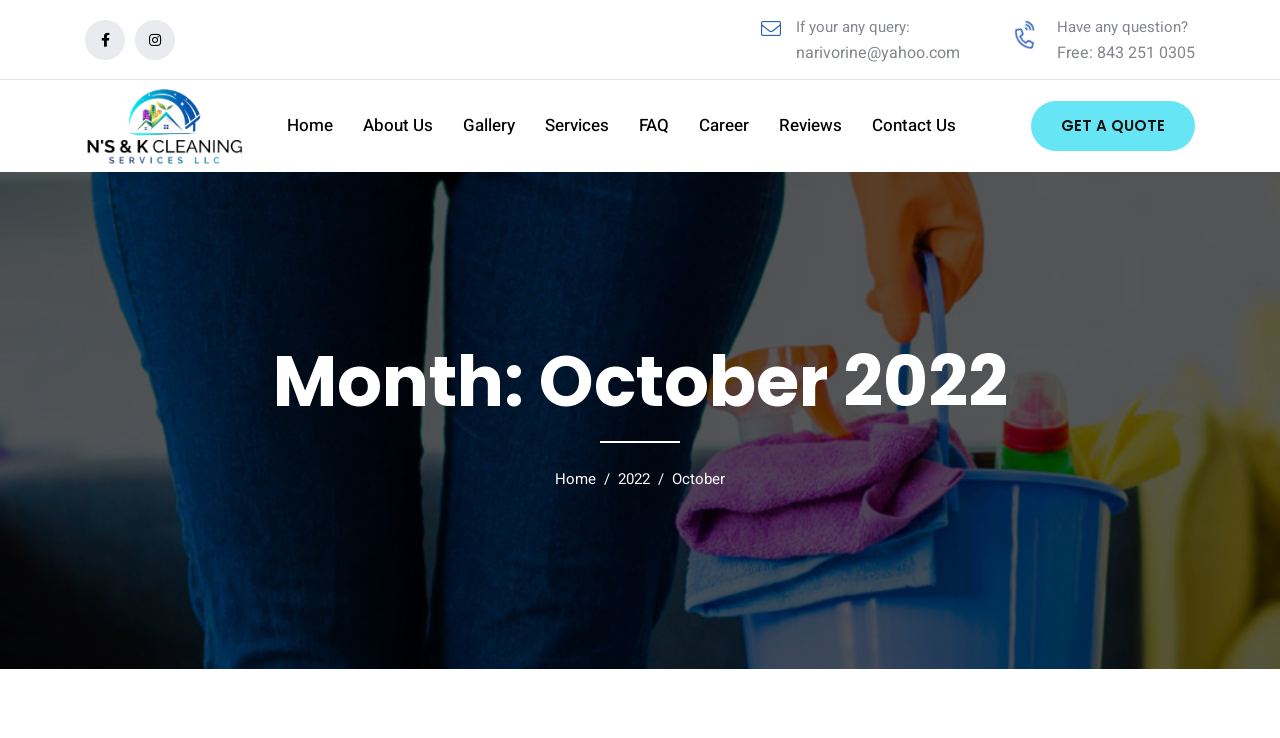Please locate the bounding box coordinates of the region I need to click to follow this instruction: "Click the Twitter icon".

[0.105, 0.026, 0.137, 0.081]